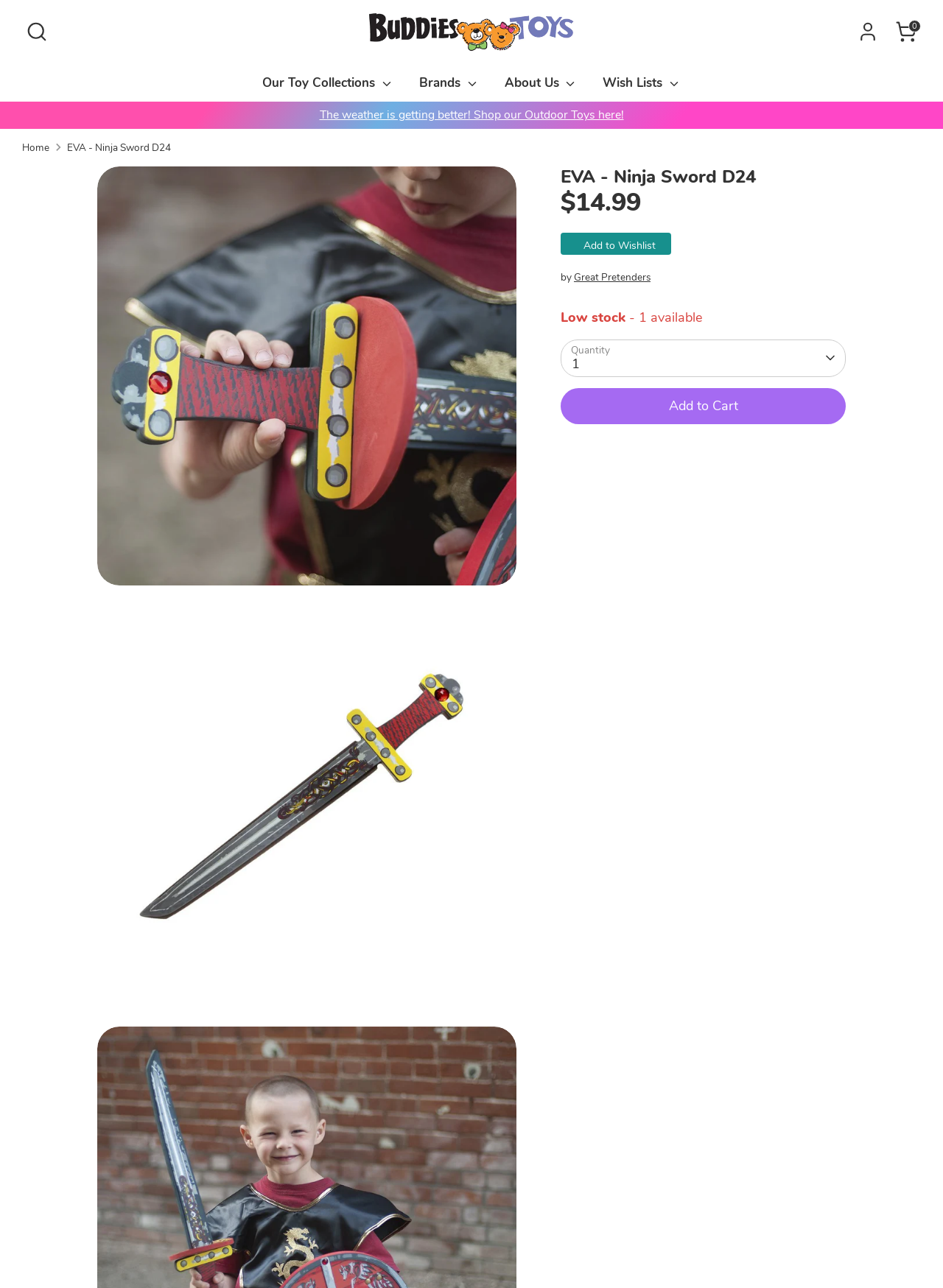Please provide a brief answer to the question using only one word or phrase: 
How many items are available for the EVA - Ninja Sword D24?

1